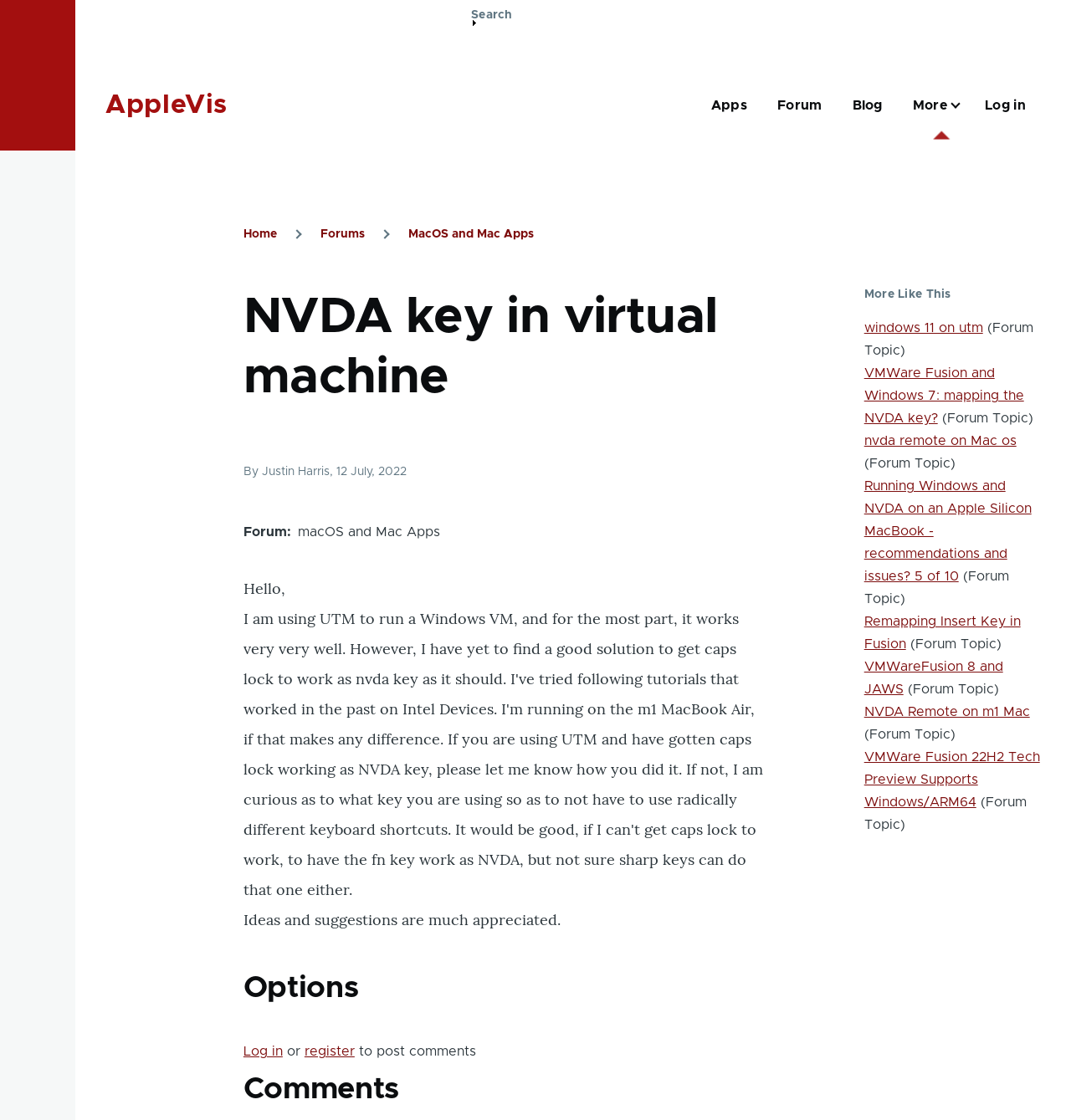Identify the bounding box of the UI component described as: "AppleVis".

[0.098, 0.082, 0.213, 0.106]